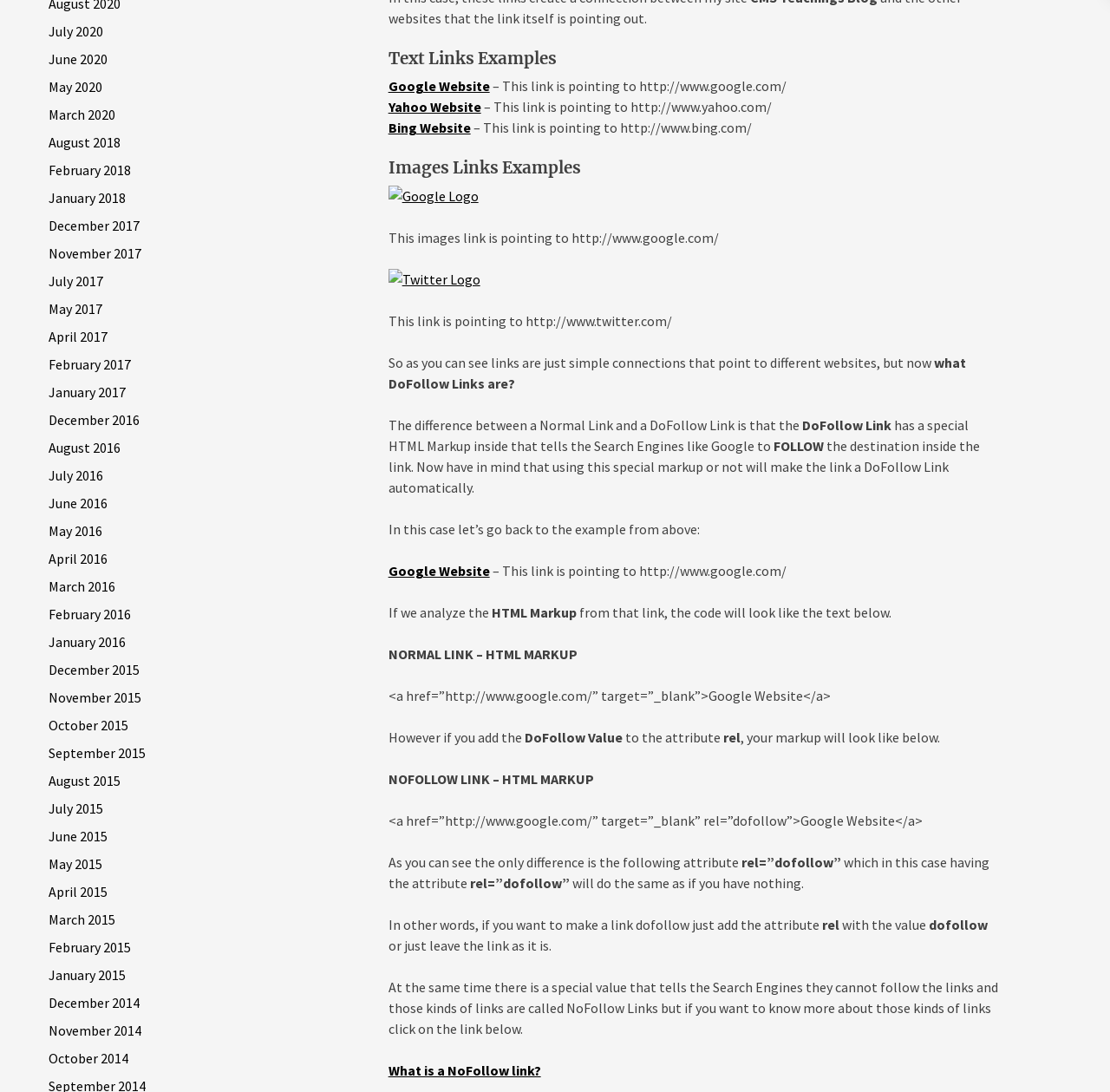Find the bounding box coordinates of the element I should click to carry out the following instruction: "Click on July 2020".

[0.044, 0.019, 0.093, 0.038]